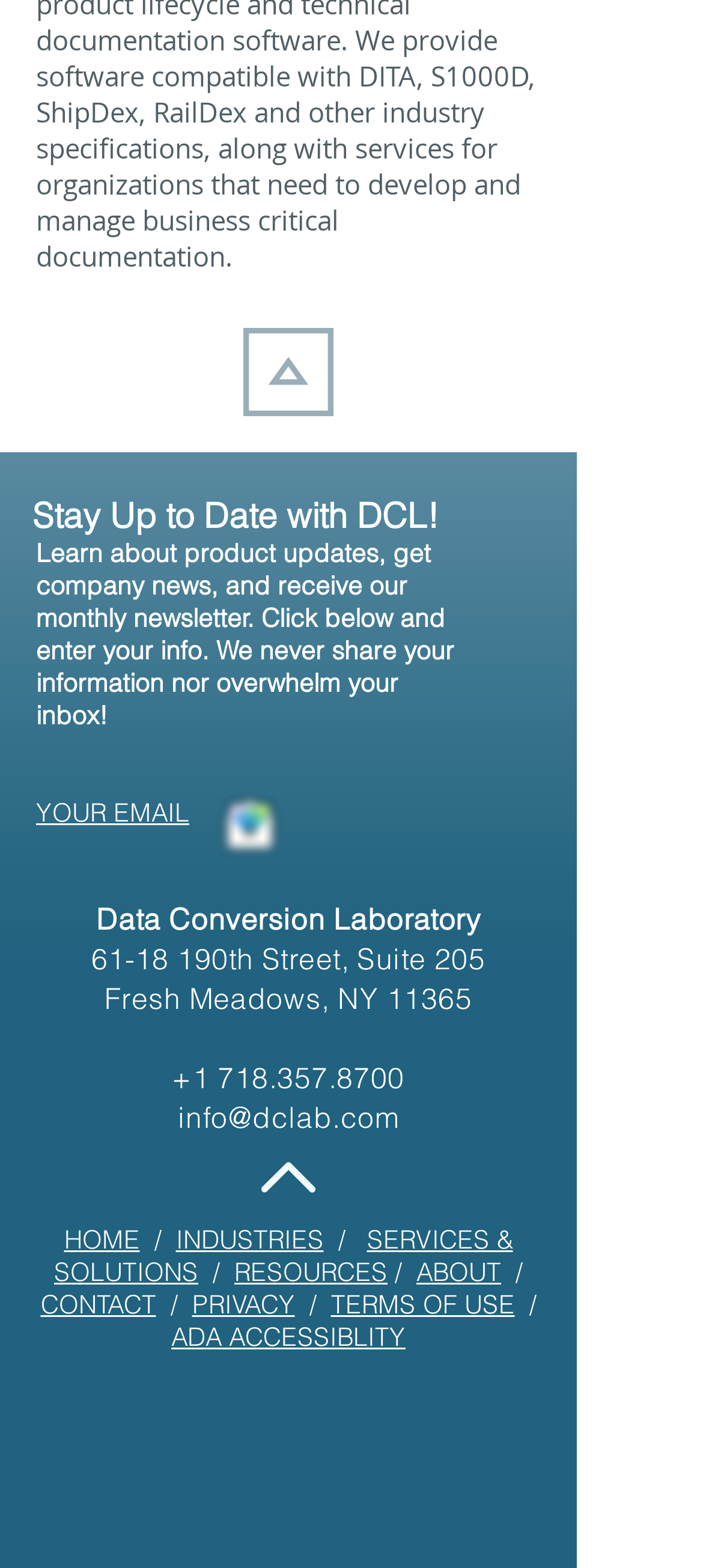Please find the bounding box coordinates of the element that needs to be clicked to perform the following instruction: "Click the 'CONTACT' link". The bounding box coordinates should be four float numbers between 0 and 1, represented as [left, top, right, bottom].

[0.058, 0.822, 0.222, 0.842]